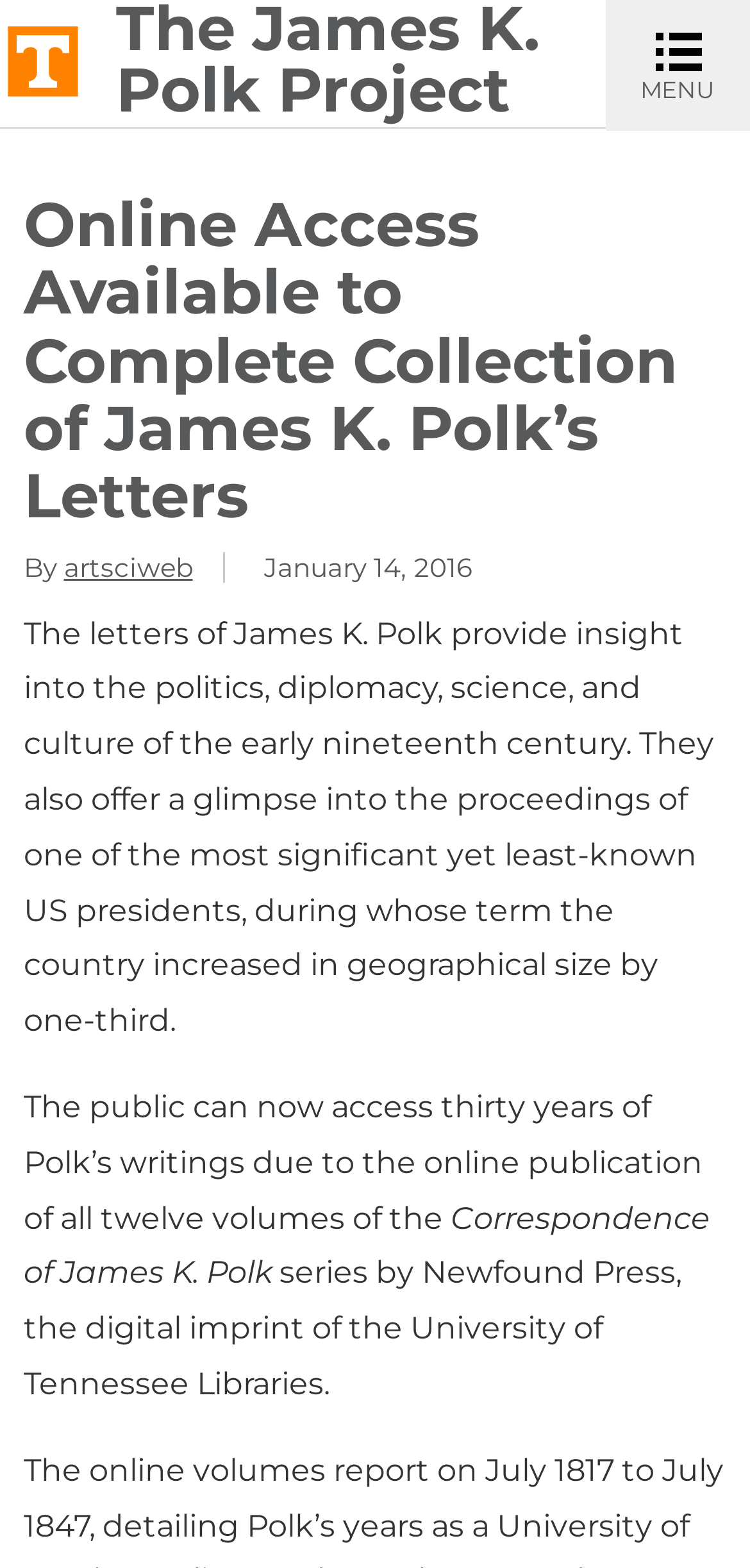Identify the bounding box coordinates of the HTML element based on this description: "artsciweb".

[0.085, 0.352, 0.257, 0.372]